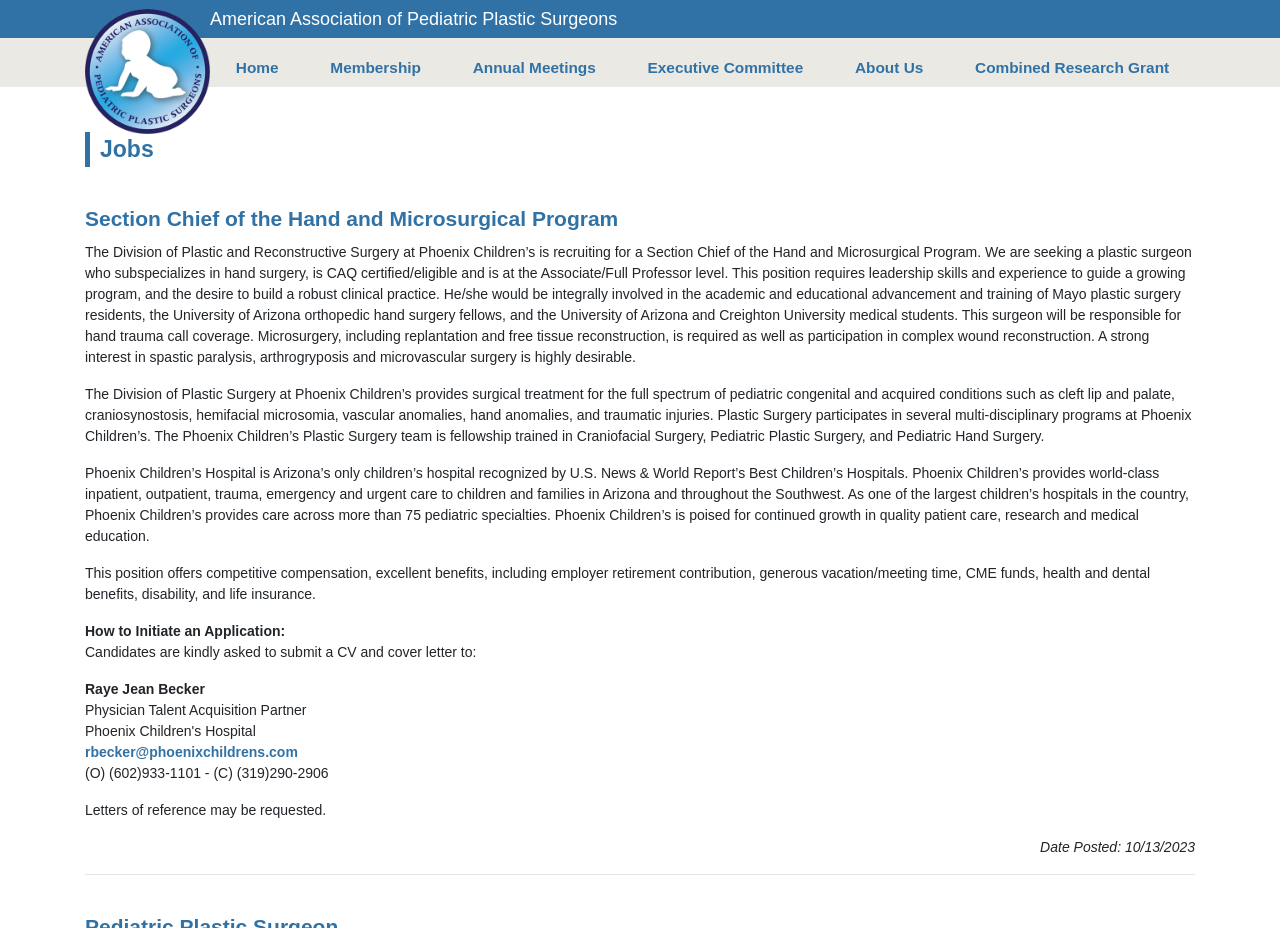Identify the bounding box coordinates of the section to be clicked to complete the task described by the following instruction: "Learn more about the Annual Meetings". The coordinates should be four float numbers between 0 and 1, formatted as [left, top, right, bottom].

[0.363, 0.046, 0.472, 0.088]